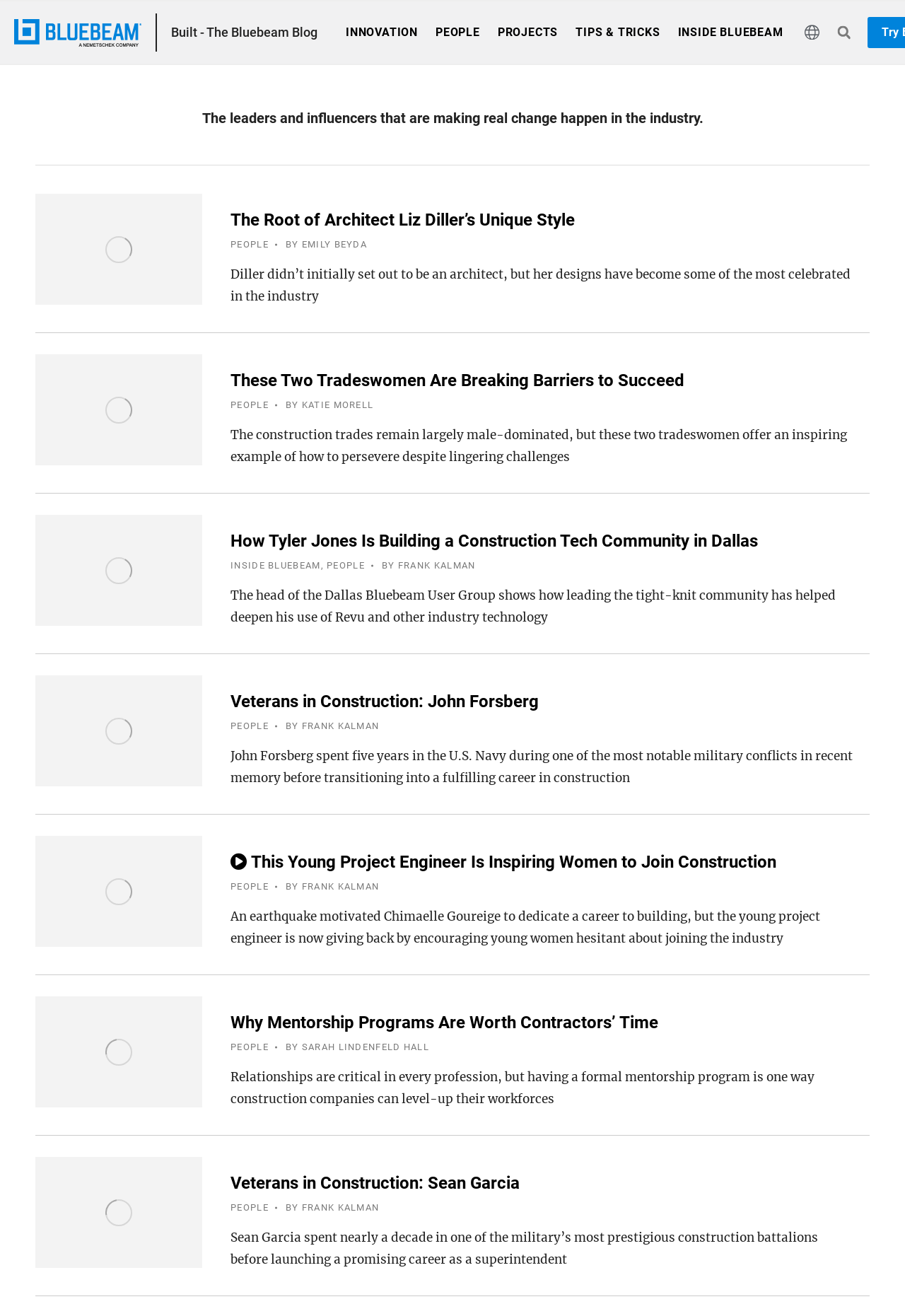How many links are in the second article?
Refer to the image and provide a one-word or short phrase answer.

4